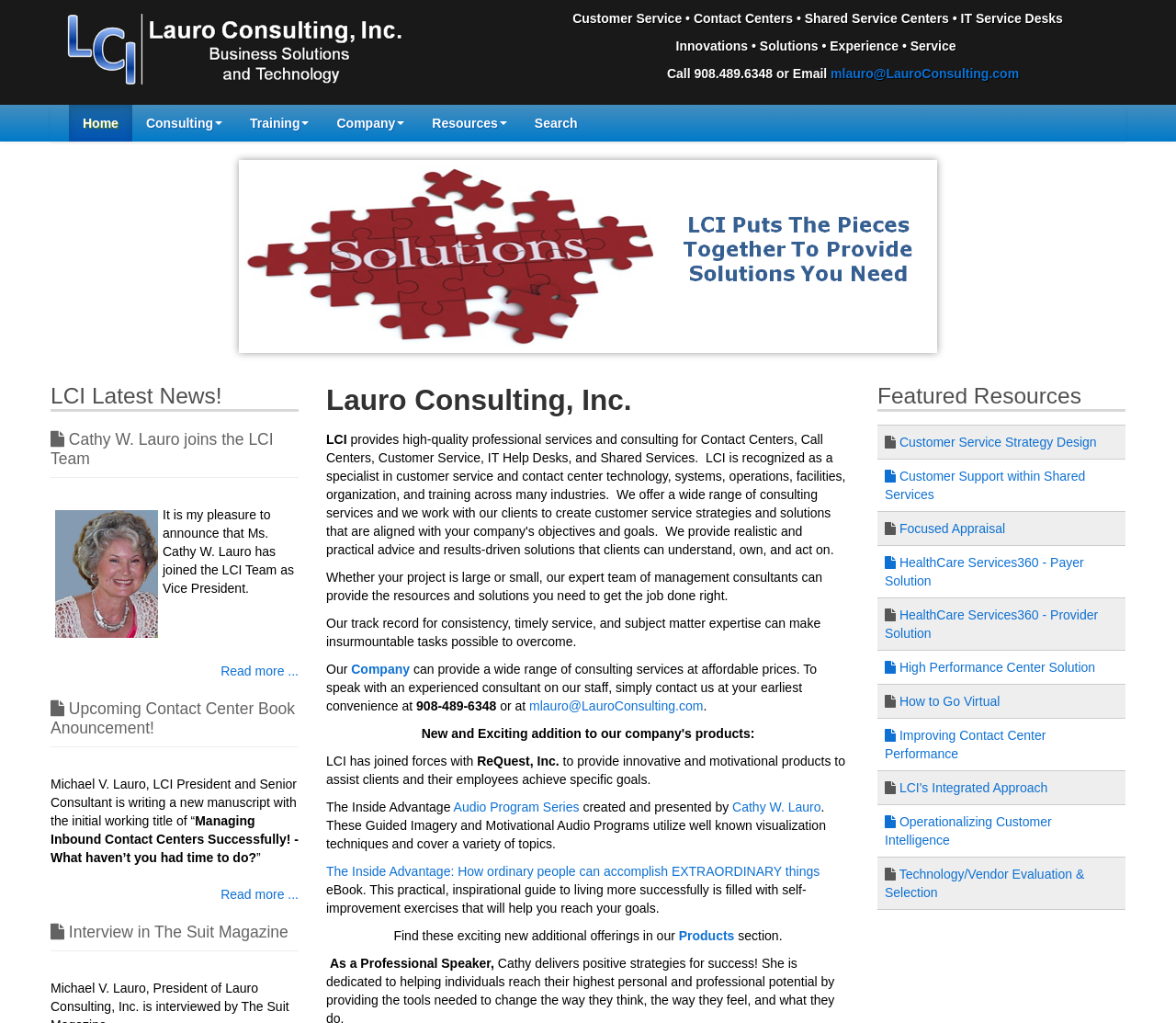What is the topic of the latest news?
Refer to the image and offer an in-depth and detailed answer to the question.

I found the topic of the latest news by looking at the heading element with the text 'LCI Latest News!' and its subsequent elements which describe the news about Cathy W. Lauro joining the LCI Team.